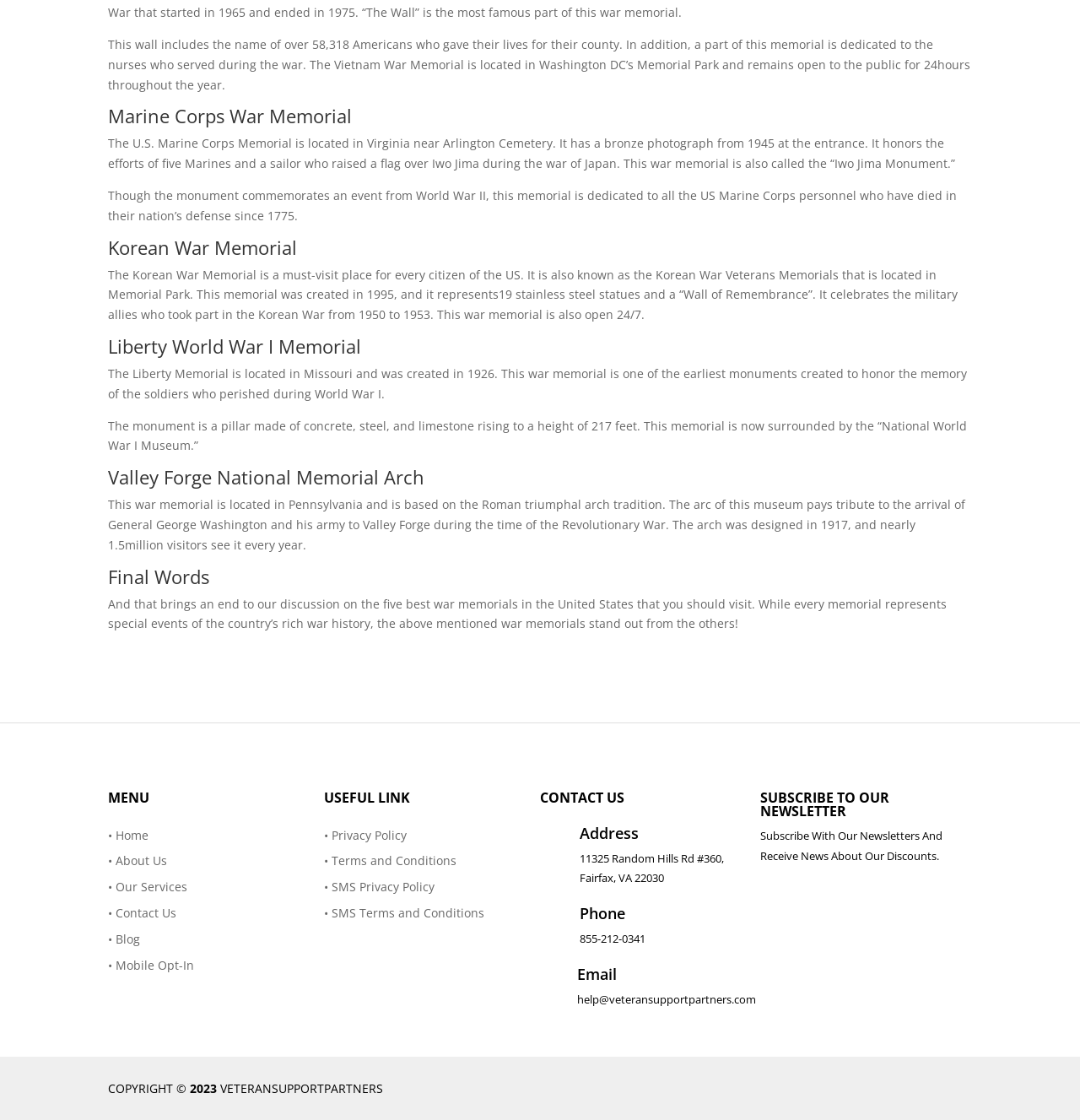Pinpoint the bounding box coordinates of the element that must be clicked to accomplish the following instruction: "Click on the 'JOIN / RENEW' link". The coordinates should be in the format of four float numbers between 0 and 1, i.e., [left, top, right, bottom].

None